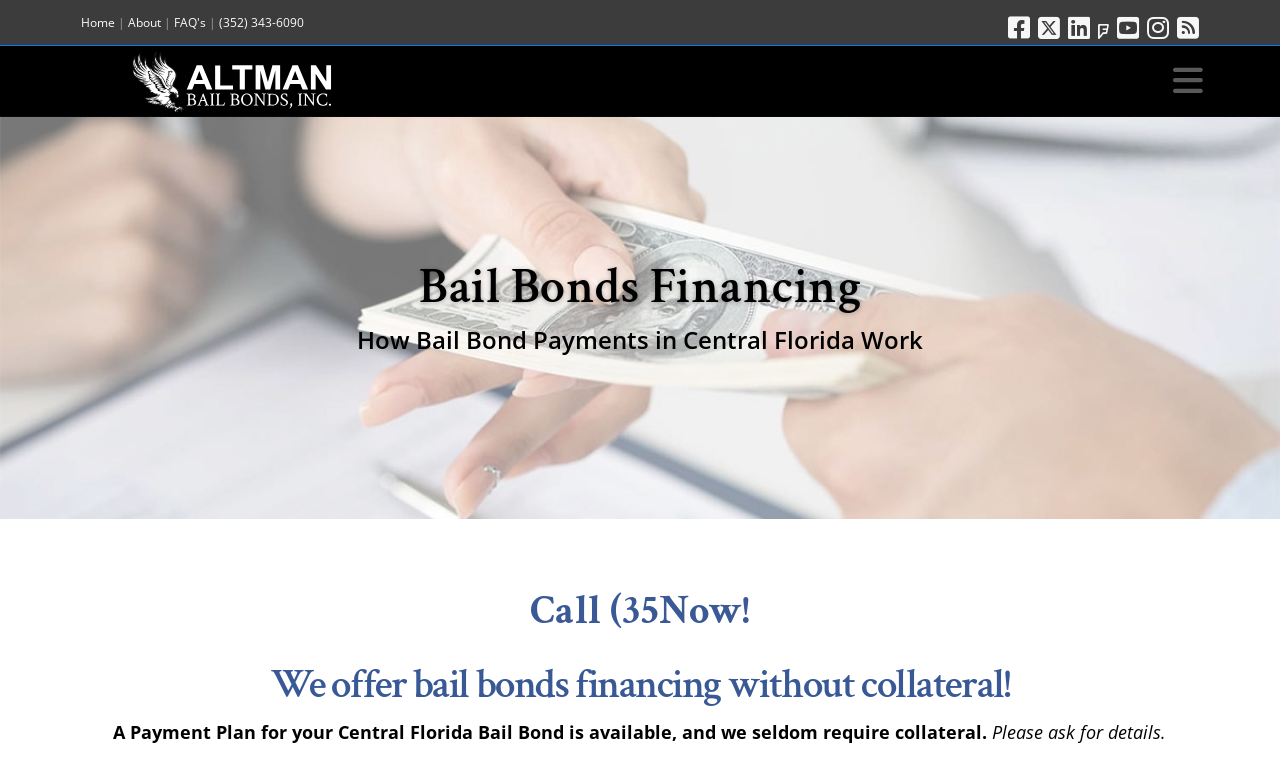Write an extensive caption that covers every aspect of the webpage.

The webpage is about Altman Bail Bonds, Inc., offering EZ Payments bail bonds financing. At the top left, there is a navigation menu with links to "Home", "About", "FAQ's", and a phone number "(352) 343-6090". To the right of the navigation menu, there are social media links to Facebook, Twitter, LinkedIn, Foursquare, YouTube, Instagram, and RSS.

Below the navigation menu, there is a prominent section with a heading "Bail Bonds Financing" and a subheading "How Bail Bond Payments in Central Florida Work". This section also contains a call-to-action with a "Call" button and a "Now!" text next to it.

On the left side of the page, there is a section with a heading "We offer bail bonds financing without collateral!" and a paragraph of text explaining that a payment plan is available and collateral is seldom required. There is also a note to "Please ask for details" below this text.

Additionally, there is a link to "bail bonds tavares" with an accompanying image on the top right side of the page. At the top right corner, there is a button labeled "Navigation" which can be expanded to reveal more navigation options.